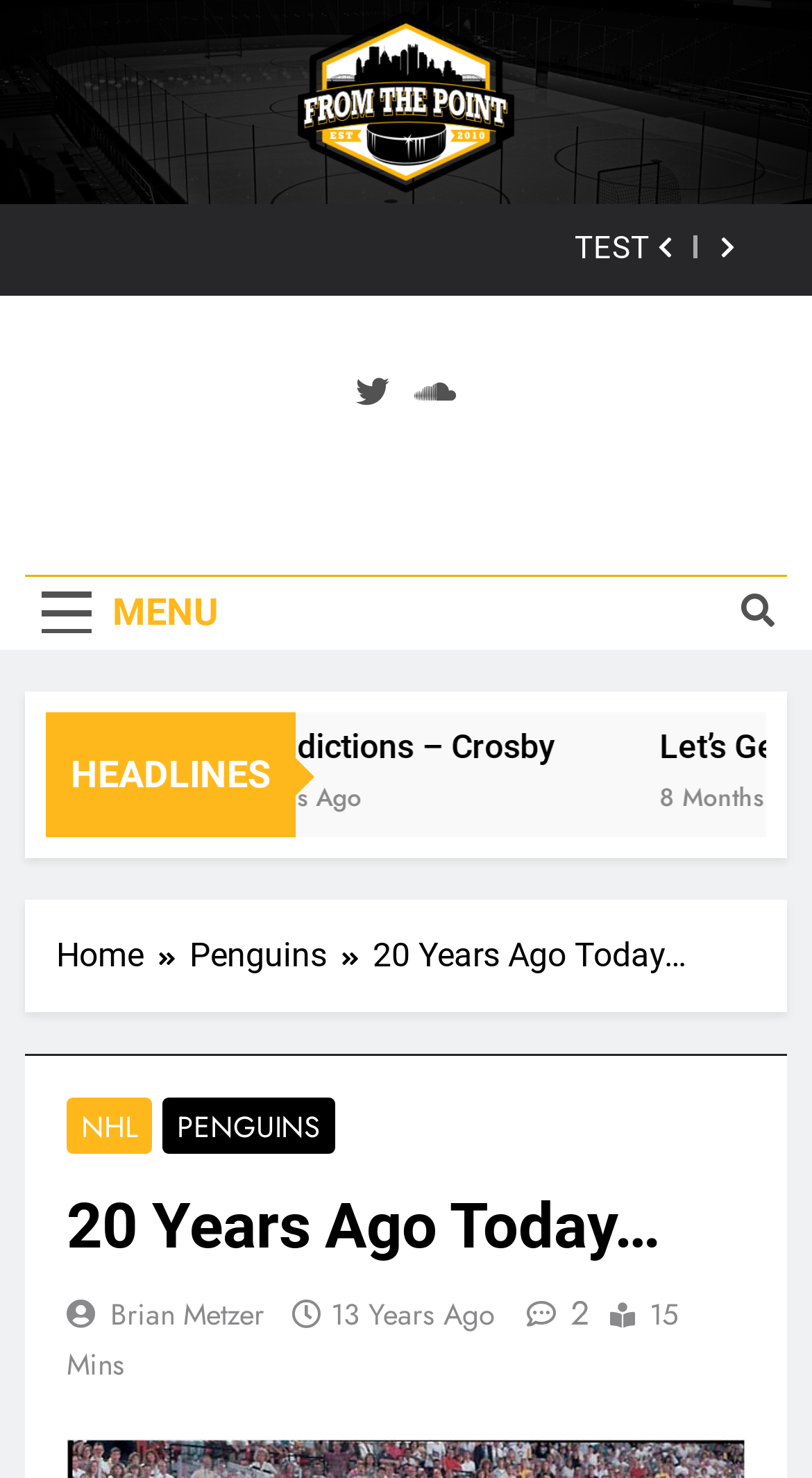Provide a brief response using a word or short phrase to this question:
What is the category of news on this webpage?

Hockey